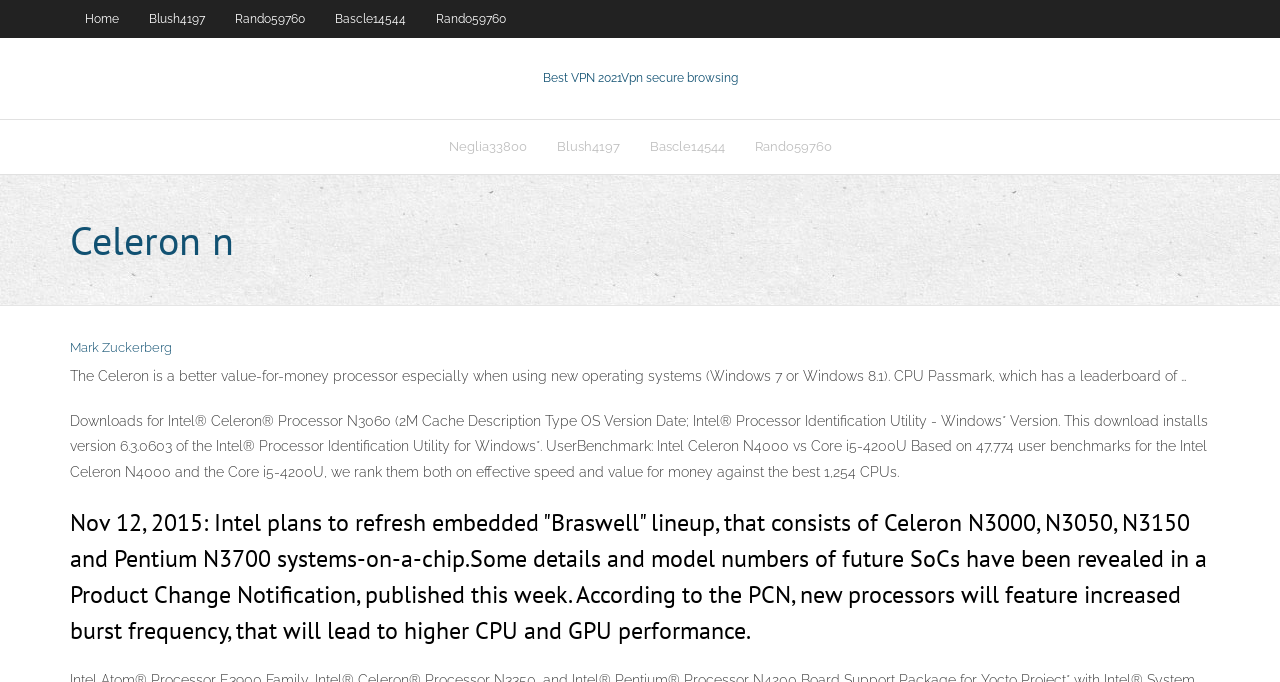Use a single word or phrase to answer the question: What is the type of processor mentioned in the article?

Intel Celeron